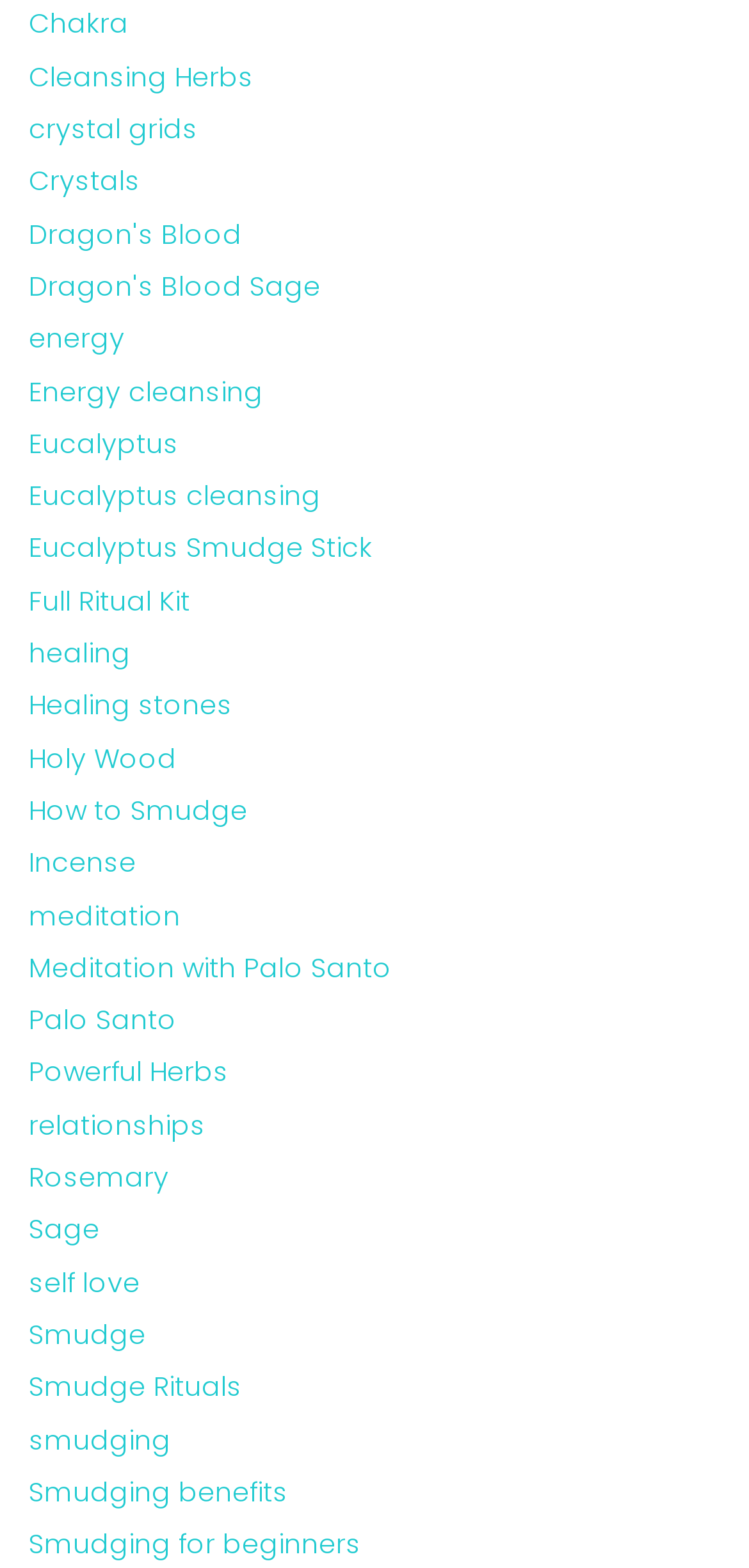Could you specify the bounding box coordinates for the clickable section to complete the following instruction: "read about the properties of Eucalyptus"?

[0.038, 0.27, 0.238, 0.295]